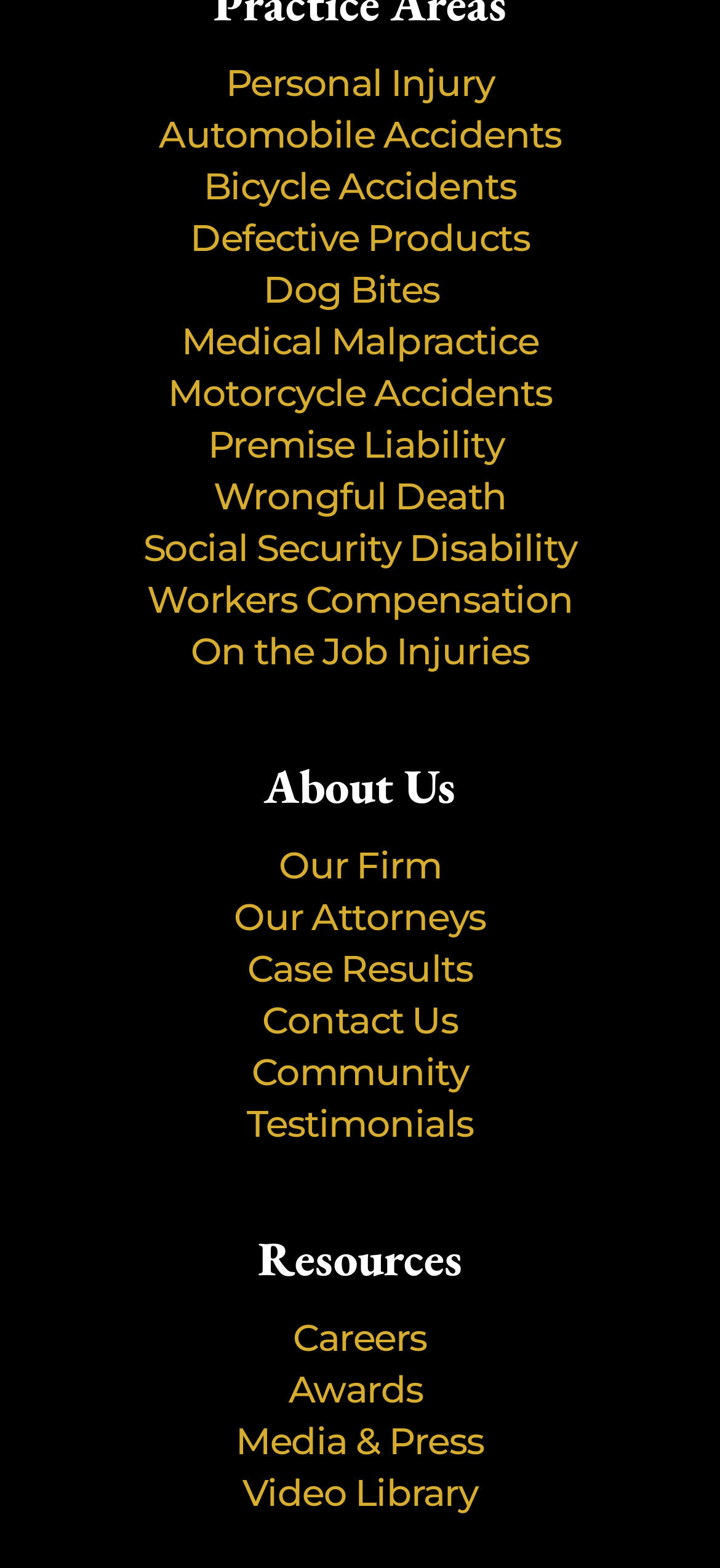Pinpoint the bounding box coordinates for the area that should be clicked to perform the following instruction: "Contact Us".

[0.364, 0.637, 0.636, 0.665]